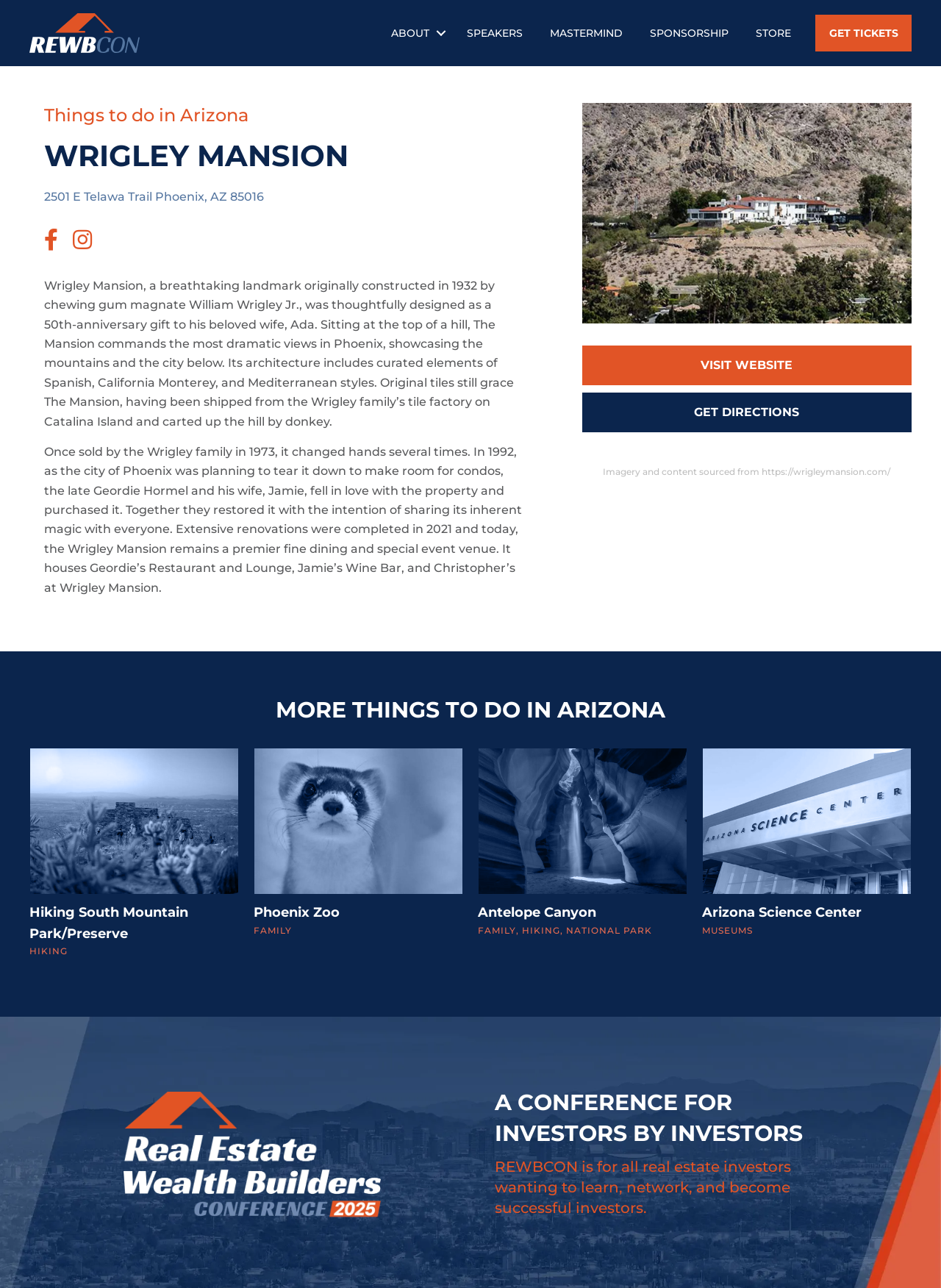Provide a one-word or short-phrase answer to the question:
What is the name of the restaurant mentioned in the webpage?

Geordie’s Restaurant and Lounge